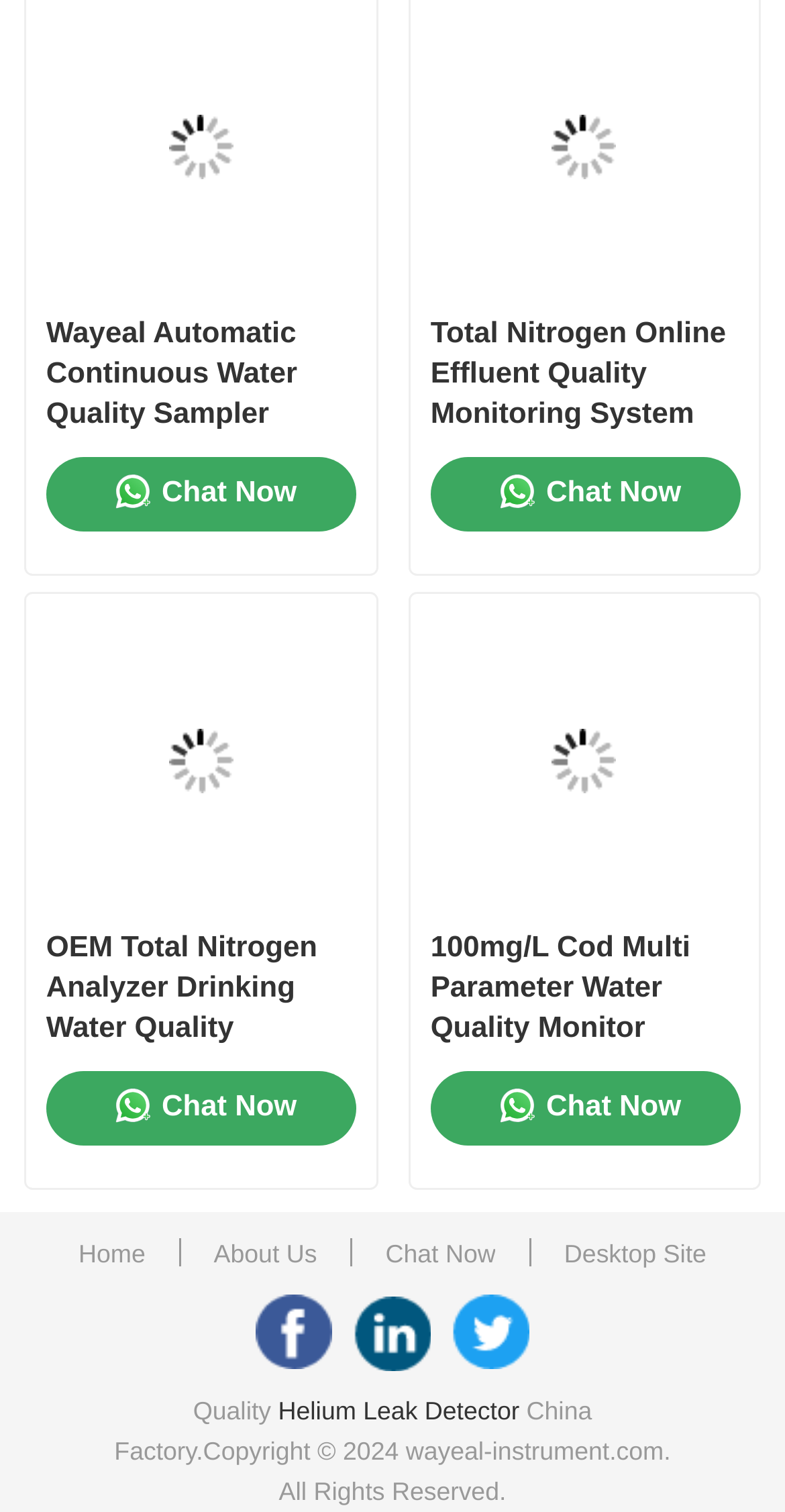Answer the question below using just one word or a short phrase: 
What is the name of the first product?

Wayeal Automatic Continuous Water Quality Sampler